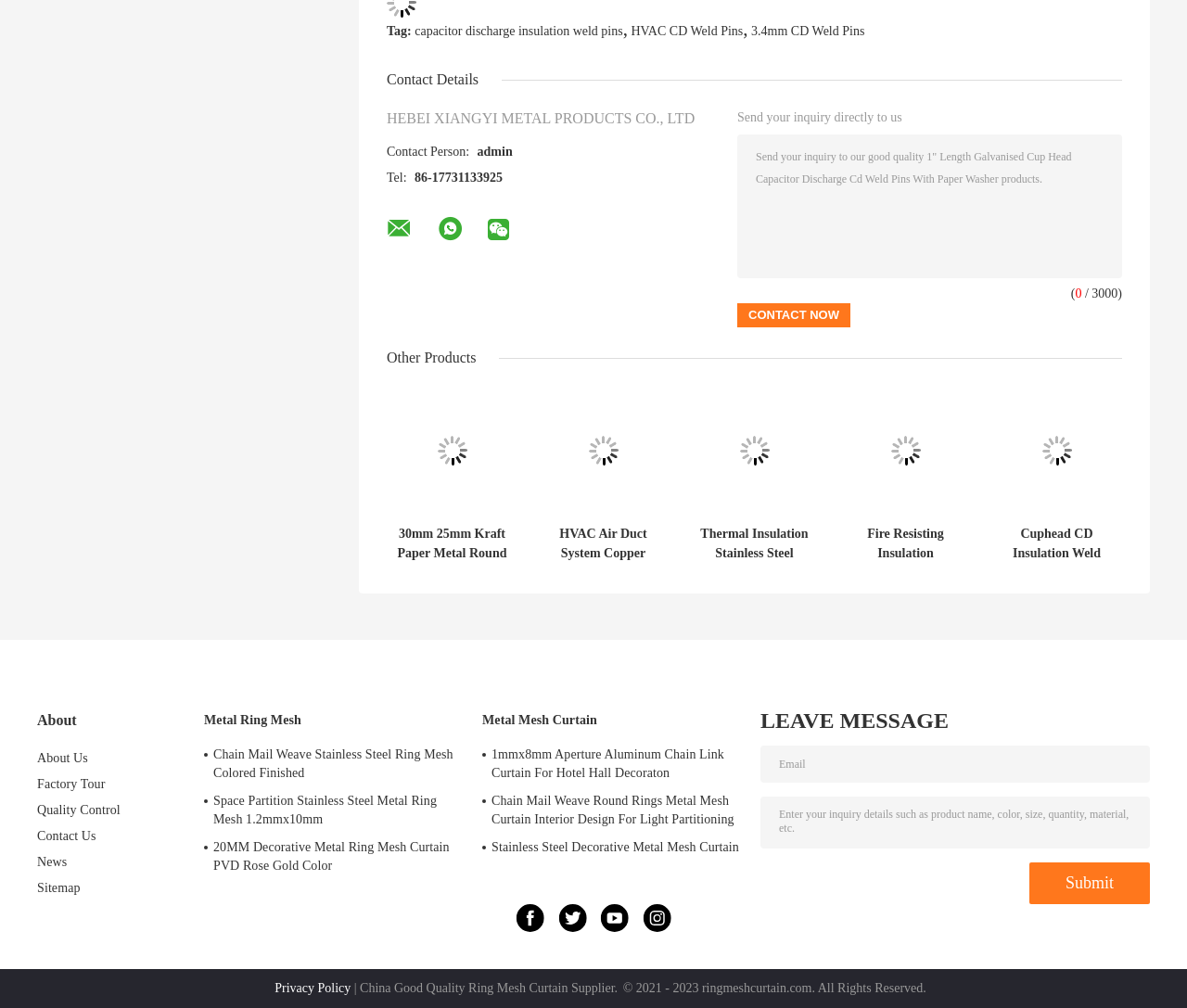What is the purpose of the 'Contact Now' button?
Please provide a comprehensive answer based on the details in the screenshot.

The 'Contact Now' button is located at the bottom of the webpage, and it is surrounded by a text box where users can enter their inquiry details. The button's purpose is to send the inquiry to the company, as indicated by the static text 'Send your inquiry directly to us' above the text box.